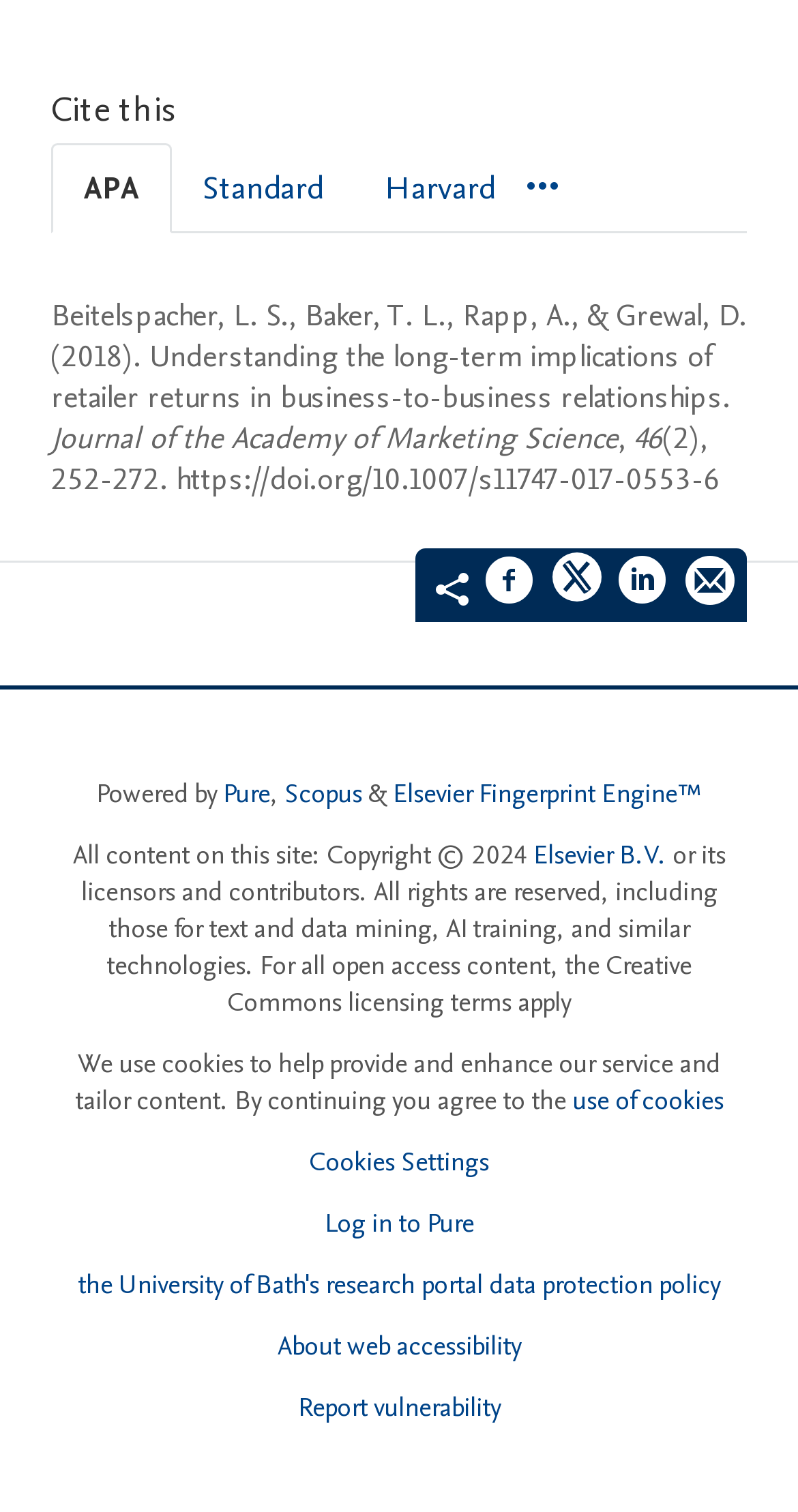Find the bounding box coordinates of the area that needs to be clicked in order to achieve the following instruction: "Share by email". The coordinates should be specified as four float numbers between 0 and 1, i.e., [left, top, right, bottom].

[0.859, 0.366, 0.921, 0.408]